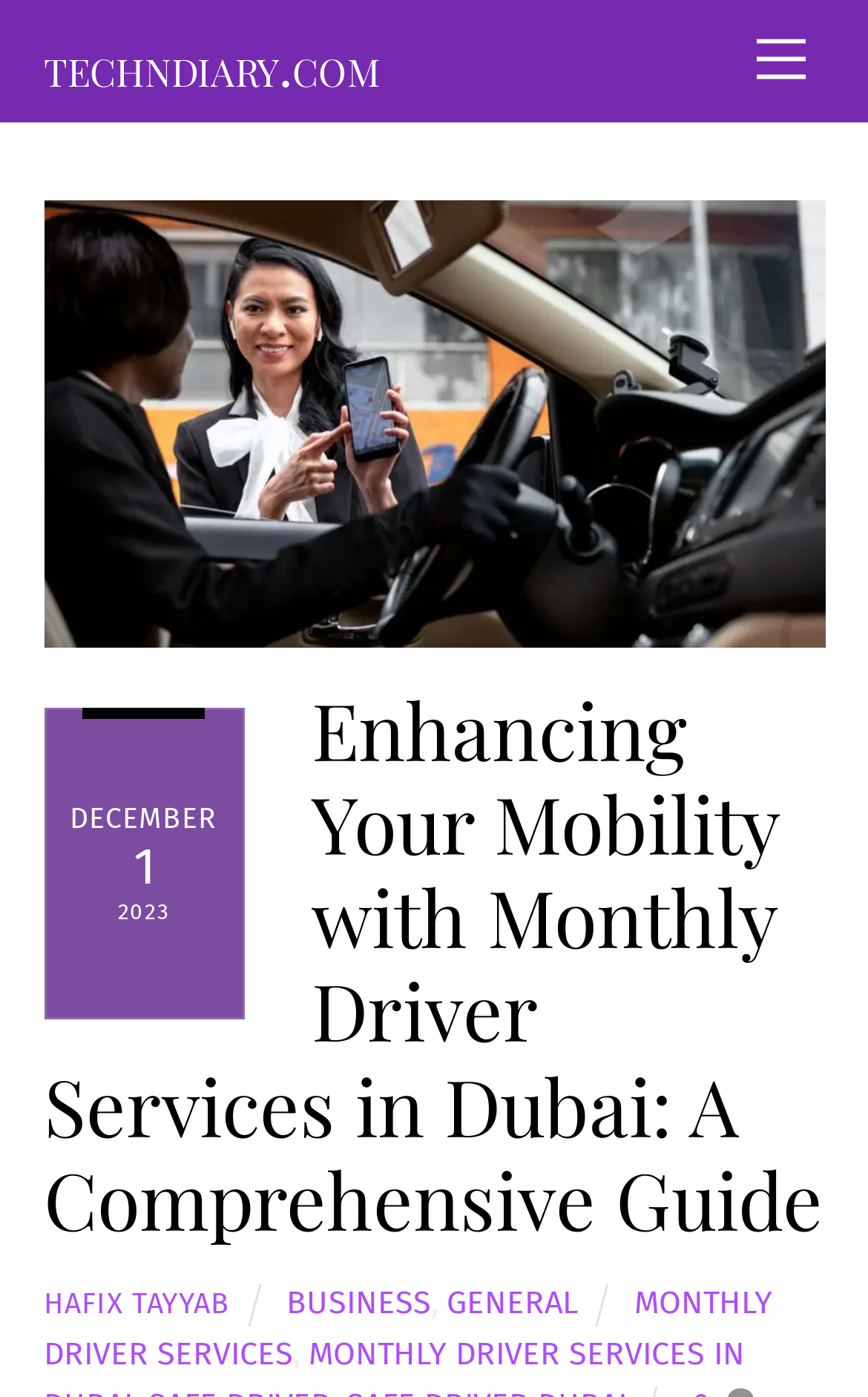Provide your answer in one word or a succinct phrase for the question: 
What is the date of the article?

DECEMBER 2023